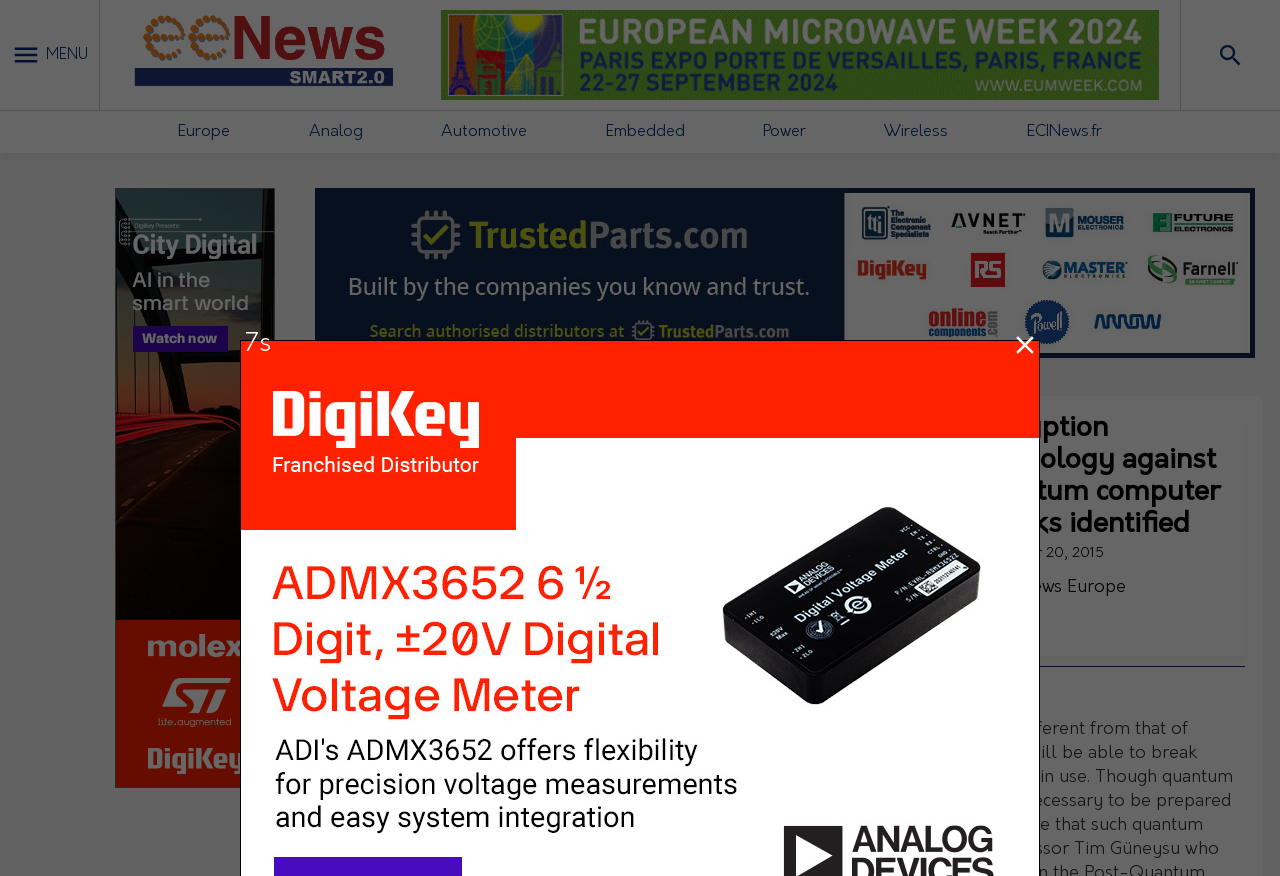Give a one-word or one-phrase response to the question:
What is the main topic of the webpage?

Encryption technology